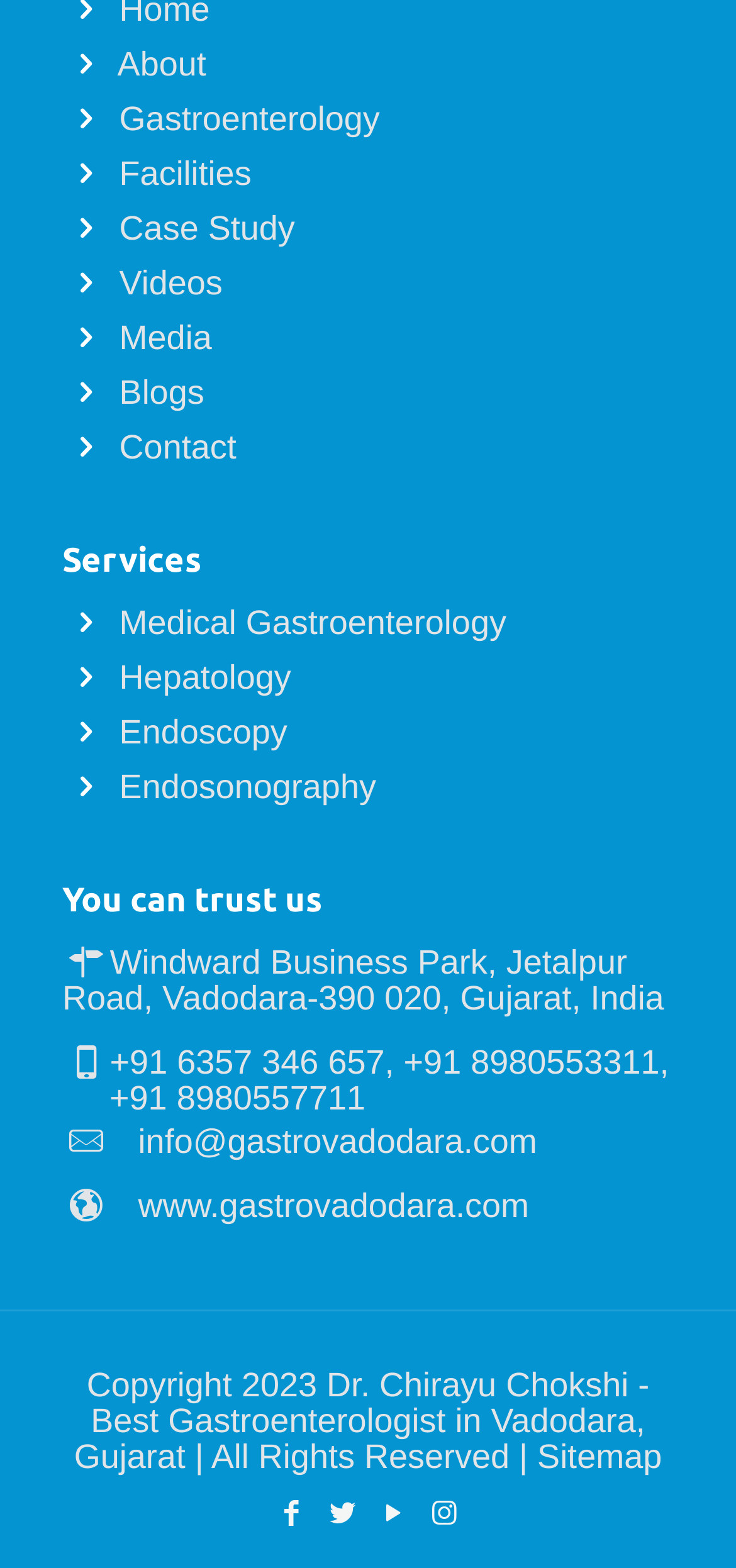Determine the bounding box coordinates of the UI element that matches the following description: "Case Study". The coordinates should be four float numbers between 0 and 1 in the format [left, top, right, bottom].

[0.162, 0.134, 0.401, 0.158]